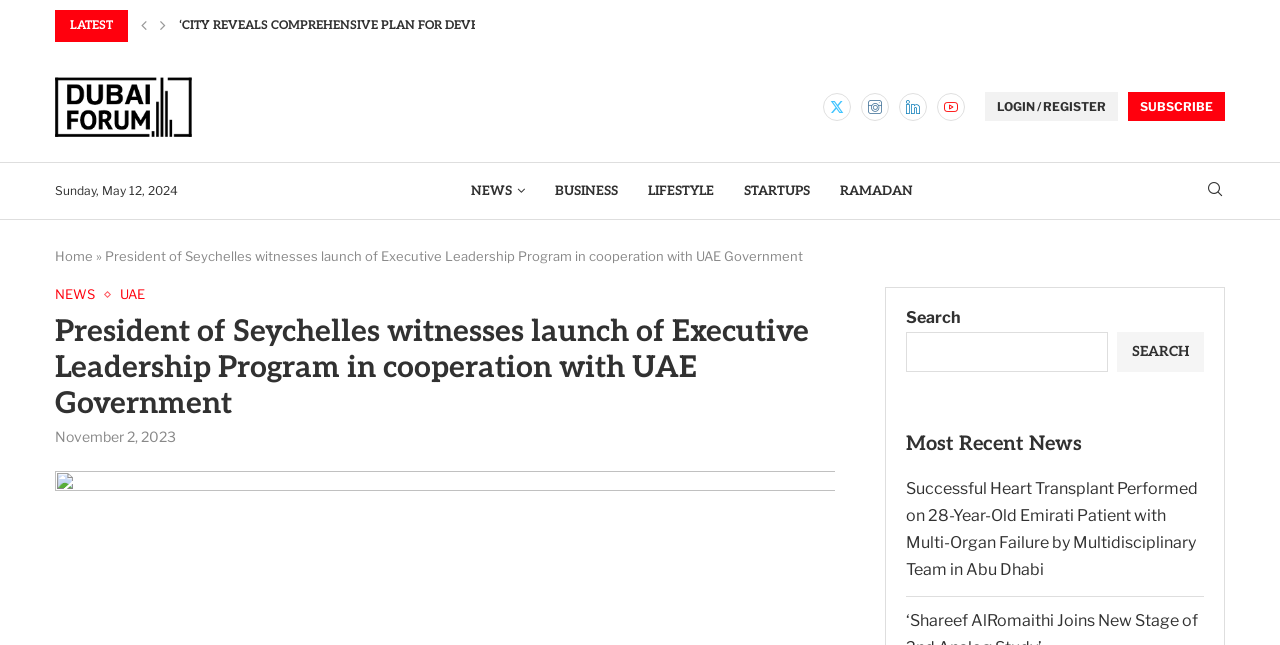What is the category of the news article 'Successful Heart Transplant Performed on 28-Year-Old Emirati Patient with Multi-Organ Failure by Multidisciplinary Team in Abu Dhabi'? Observe the screenshot and provide a one-word or short phrase answer.

NEWS